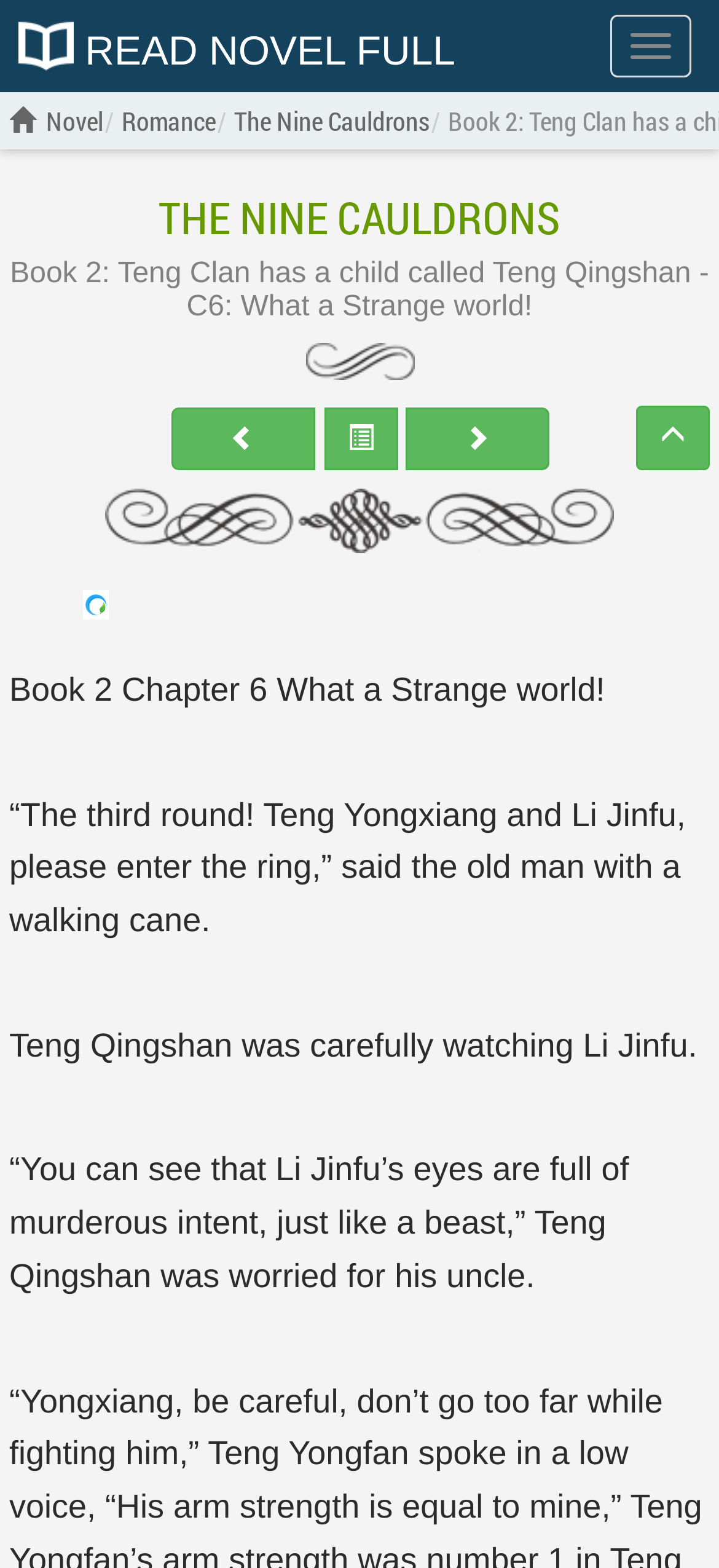Examine the image carefully and respond to the question with a detailed answer: 
What is the name of the novel being read?

I determined the answer by looking at the heading element with the text 'The Nine Cauldrons' and its corresponding link element, which suggests that it is the title of the novel being read.